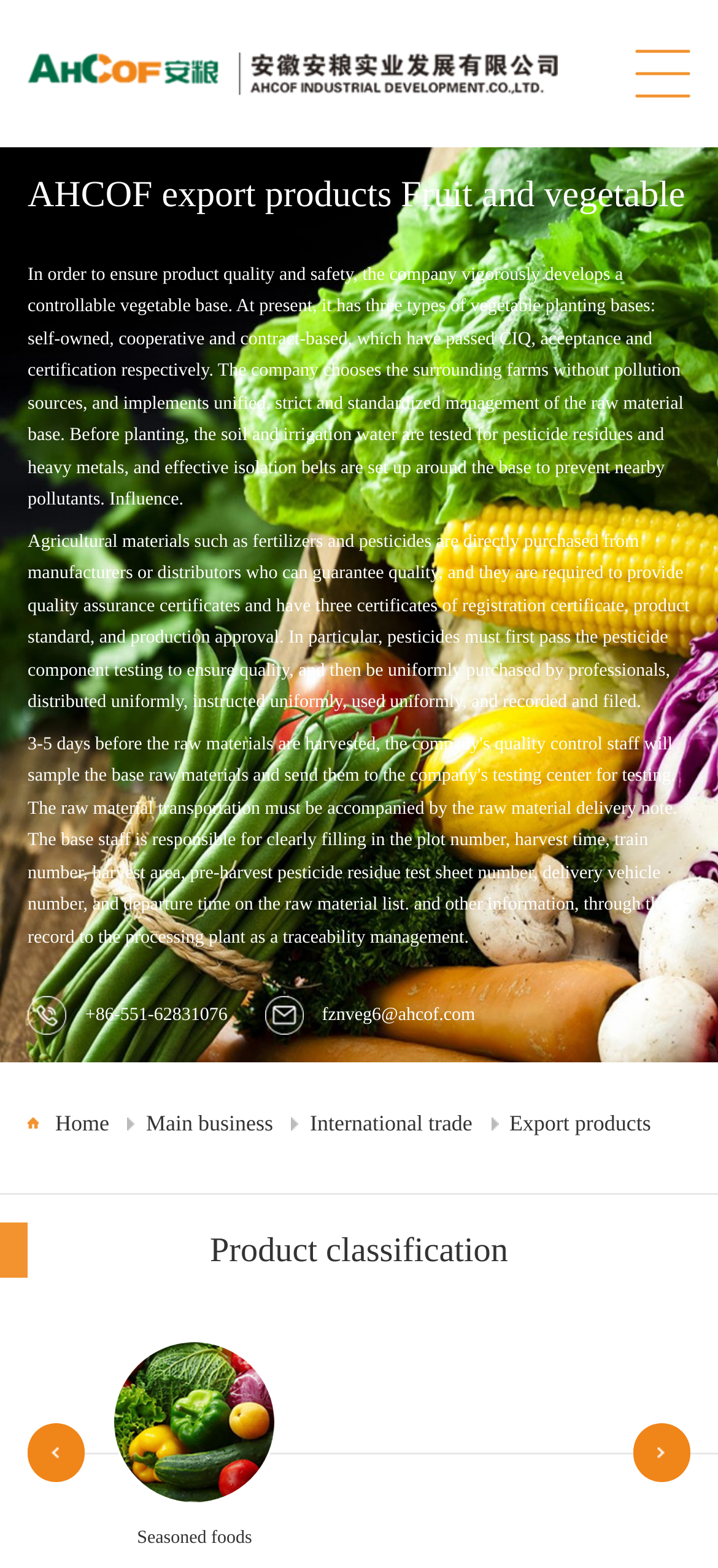Respond to the question with just a single word or phrase: 
What is the company's main business?

Export products